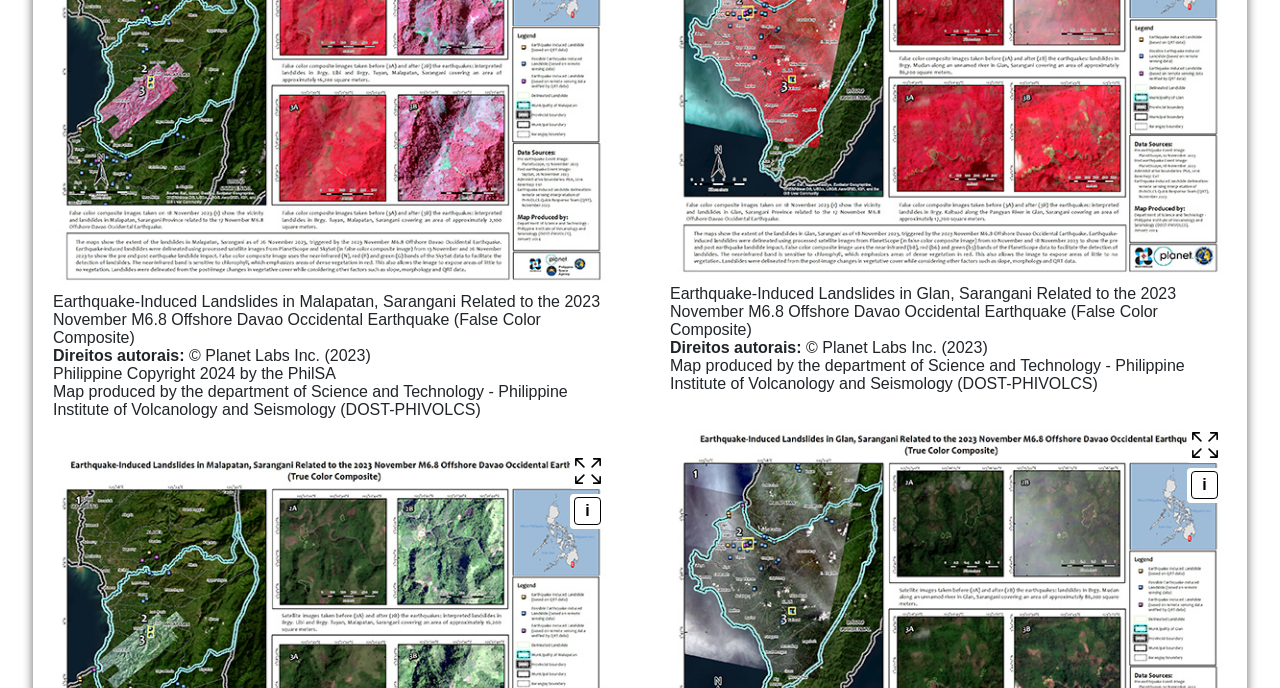Identify the bounding box coordinates of the clickable section necessary to follow the following instruction: "View the image in a new window". The coordinates should be presented as four float numbers from 0 to 1, i.e., [left, top, right, bottom].

[0.041, 0.924, 0.477, 0.949]